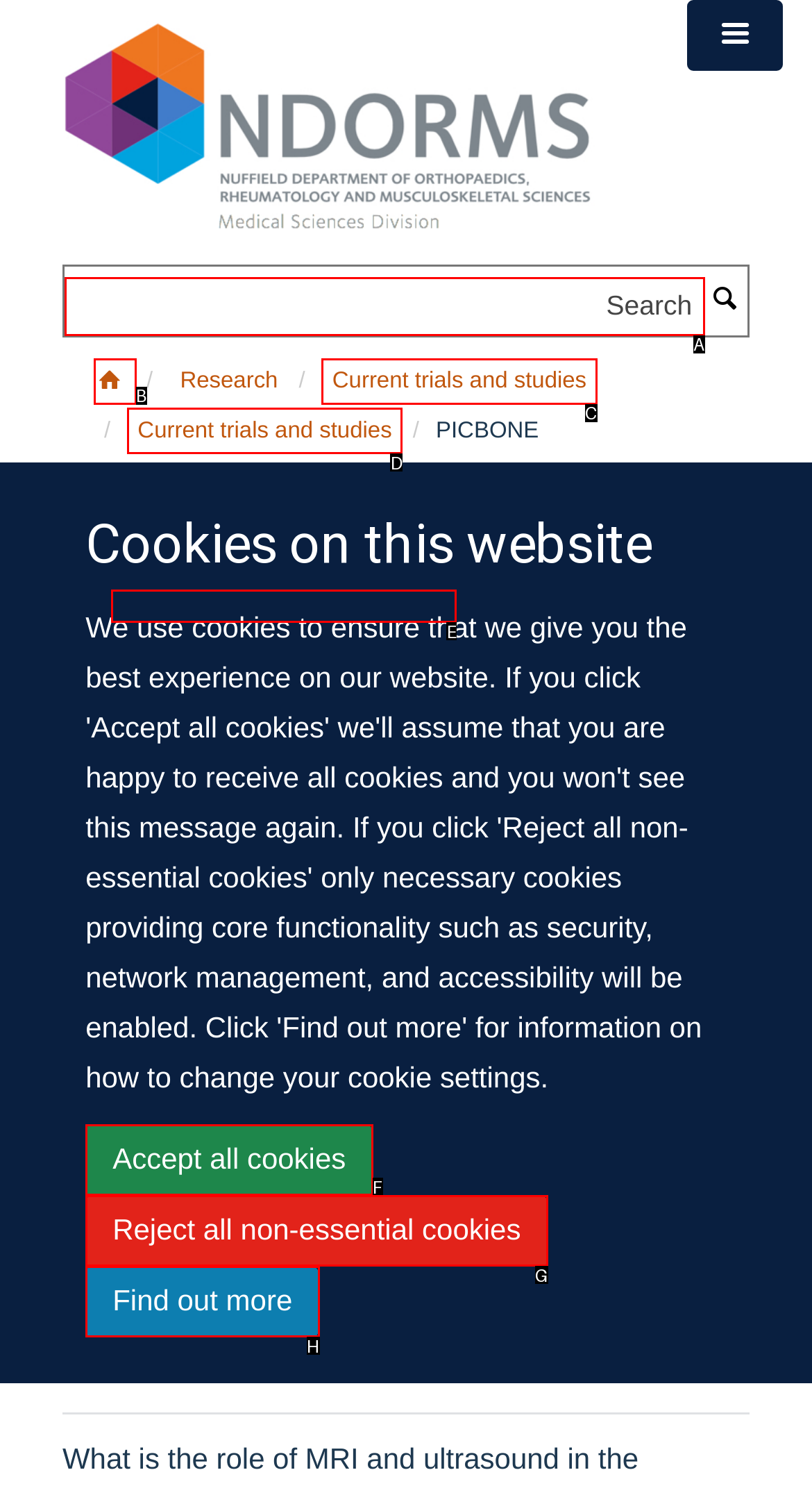Determine the letter of the element you should click to carry out the task: Contact the PICBONE team
Answer with the letter from the given choices.

E